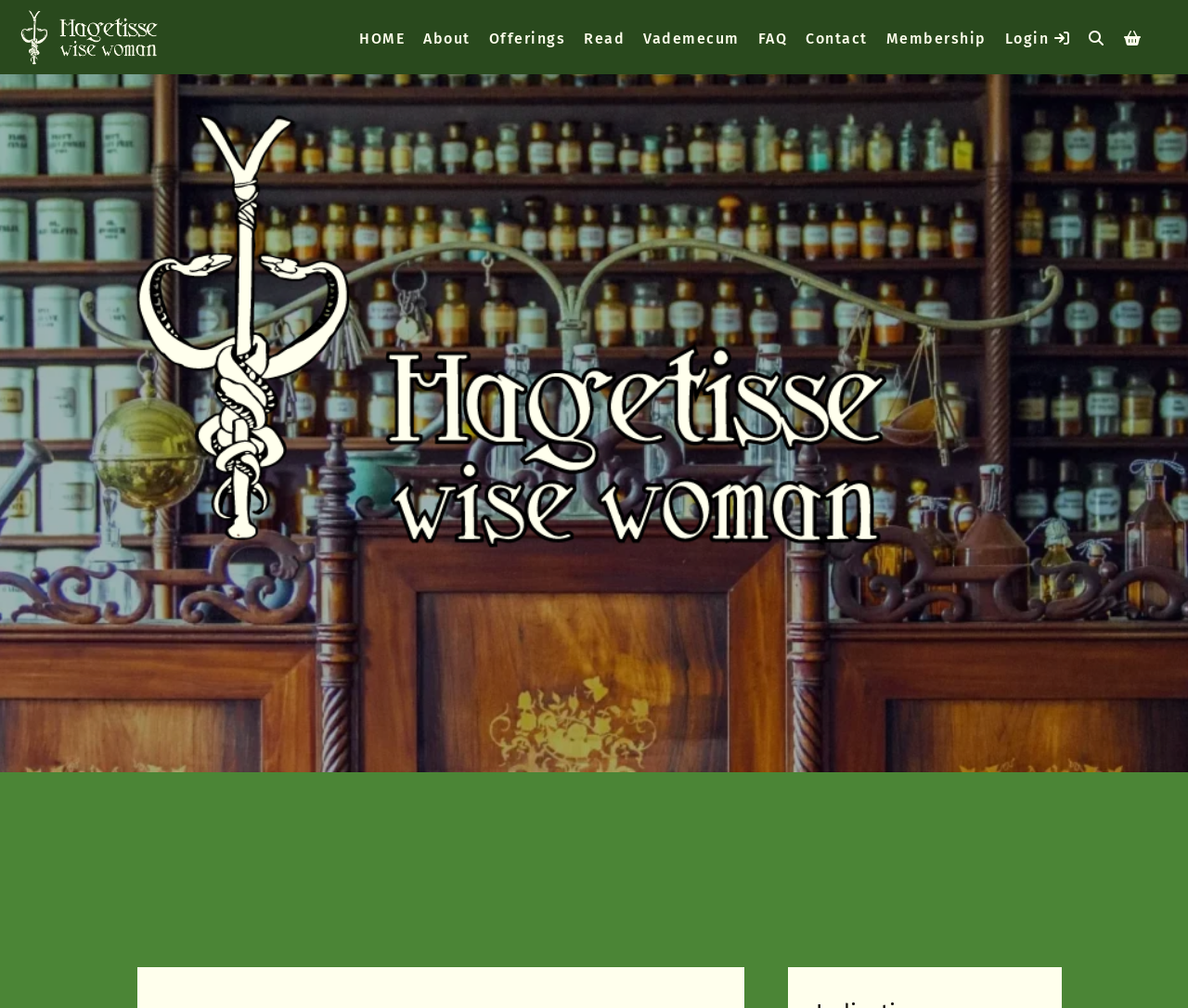Find and specify the bounding box coordinates that correspond to the clickable region for the instruction: "read articles".

[0.491, 0.021, 0.526, 0.055]